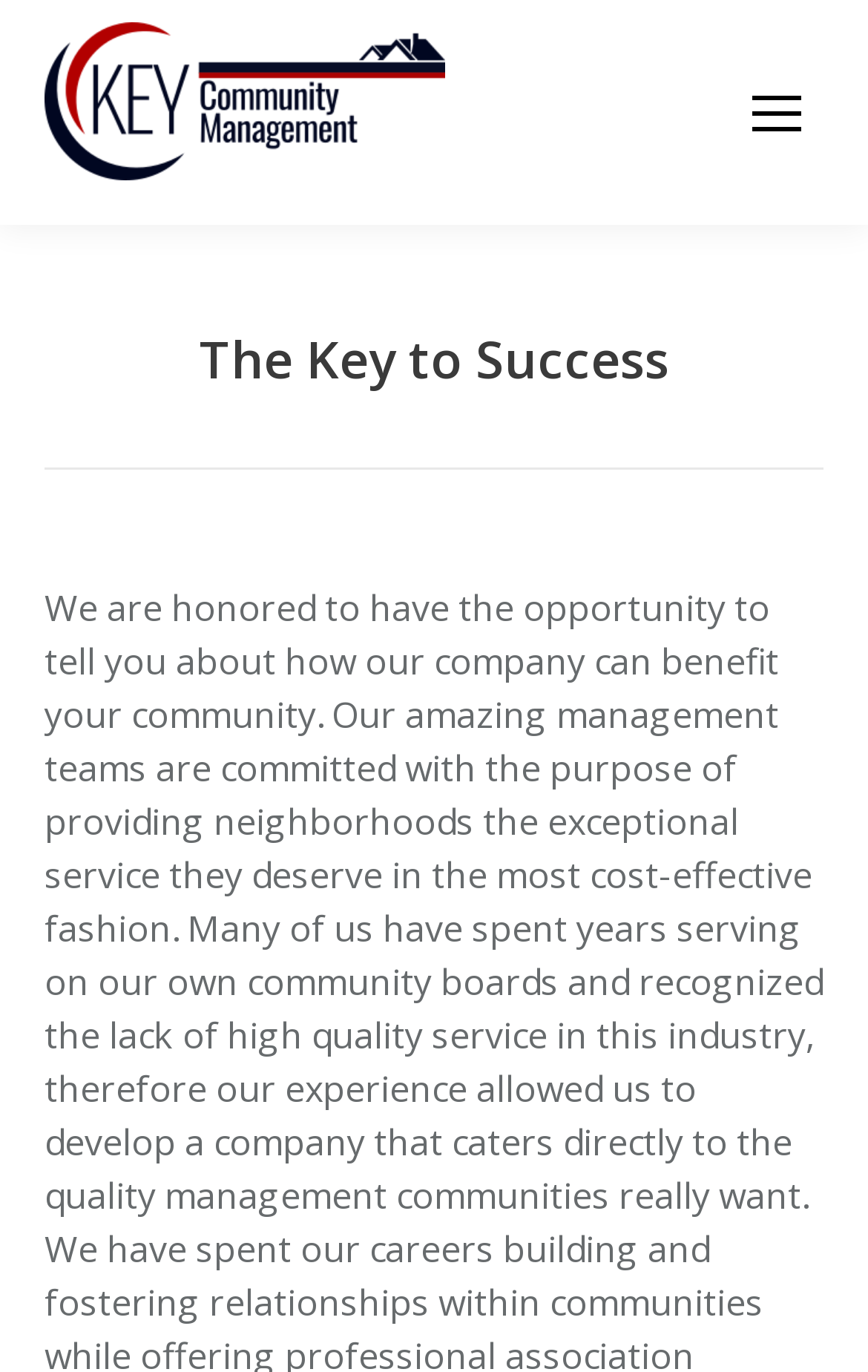From the screenshot, find the bounding box of the UI element matching this description: "aria-label="Mobile menu icon"". Supply the bounding box coordinates in the form [left, top, right, bottom], each a float between 0 and 1.

[0.841, 0.061, 0.949, 0.103]